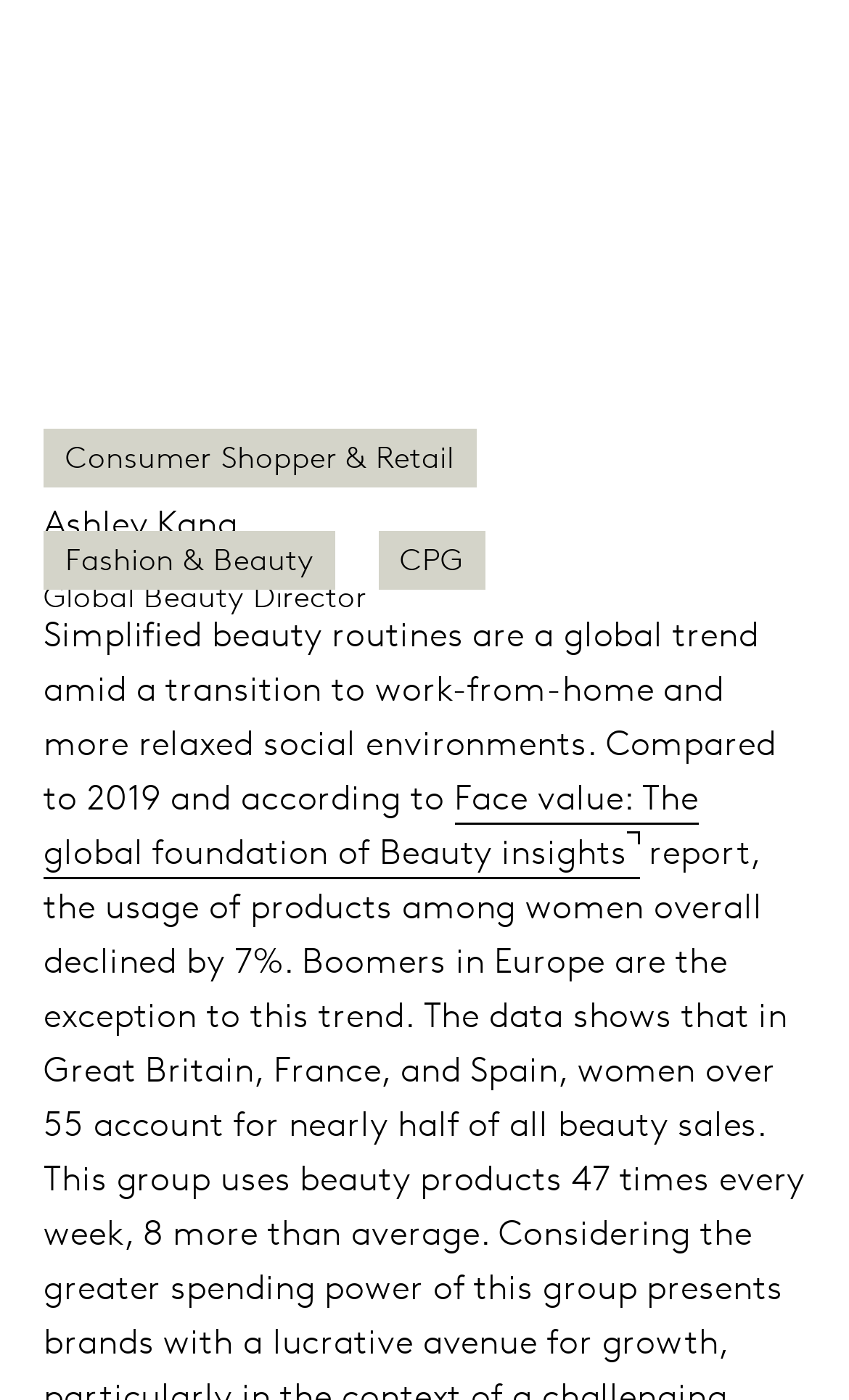Using the format (top-left x, top-left y, bottom-right x, bottom-right y), provide the bounding box coordinates for the described UI element. All values should be floating point numbers between 0 and 1: CPG

[0.471, 0.391, 0.545, 0.414]